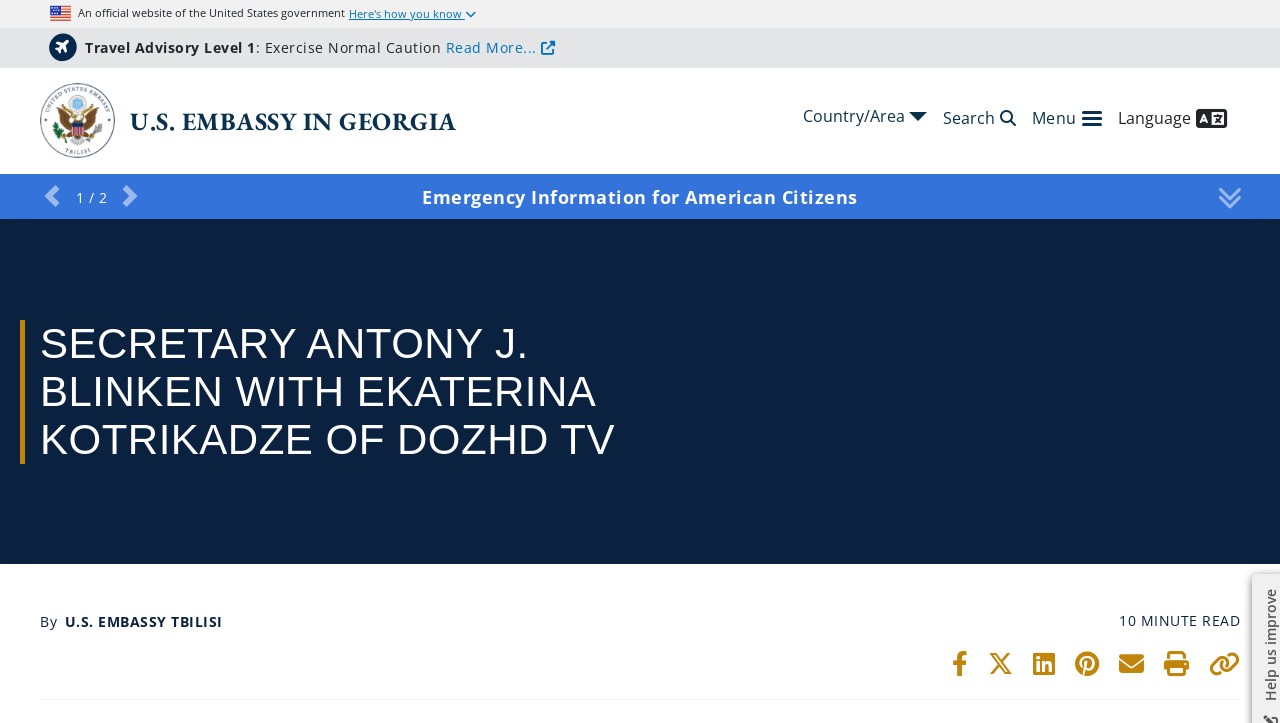What is the title of the article?
Based on the content of the image, thoroughly explain and answer the question.

I determined the answer by looking at the StaticText element with the text 'SECRETARY ANTONY J. BLINKEN WITH EKATERINA KOTRIKADZE OF DOZHD TV' at coordinates [0.031, 0.442, 0.48, 0.64]. This element is located in the main content area of the page, indicating its importance.